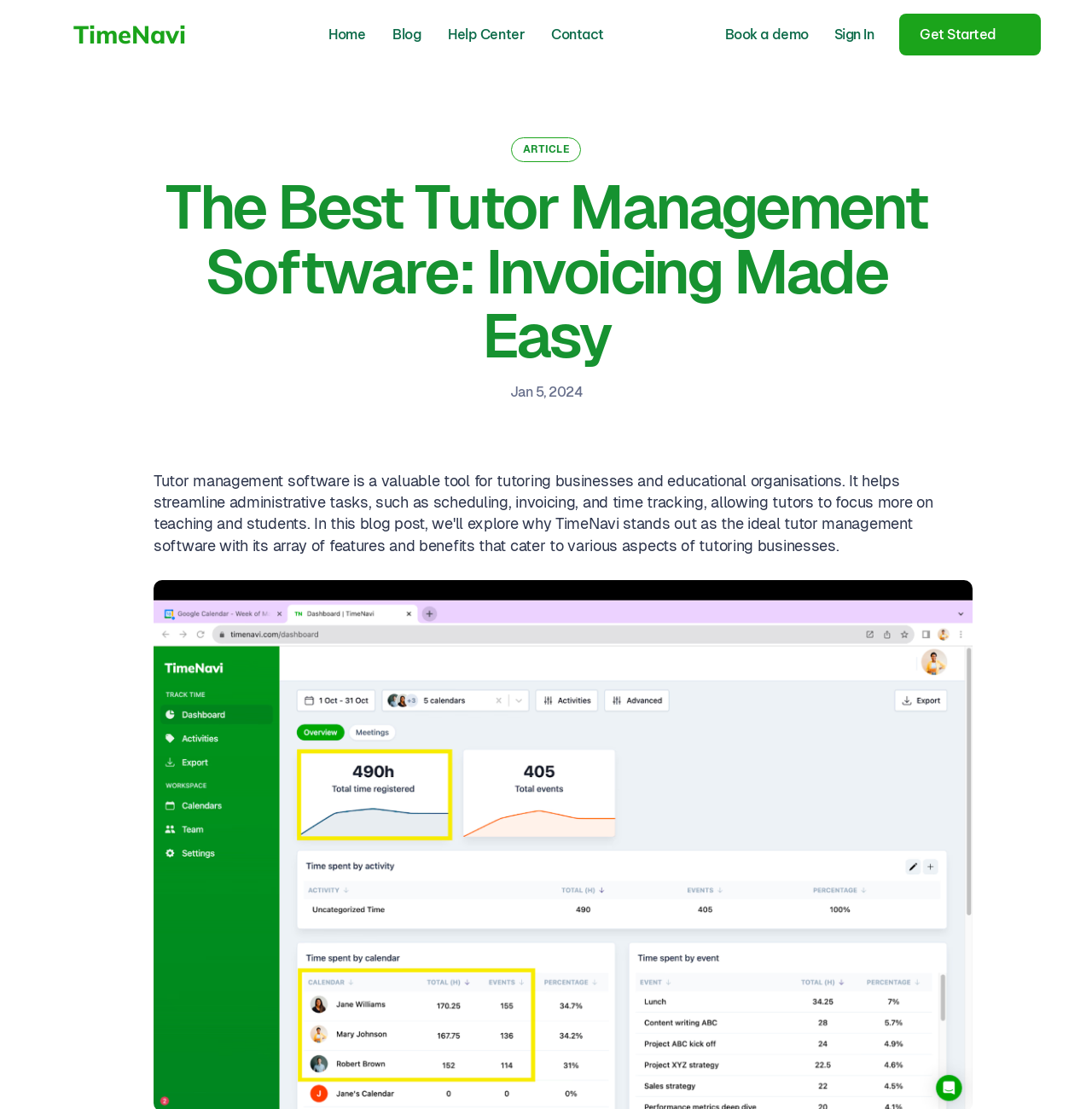Please respond in a single word or phrase: 
What is the name of the software?

TimeNavi